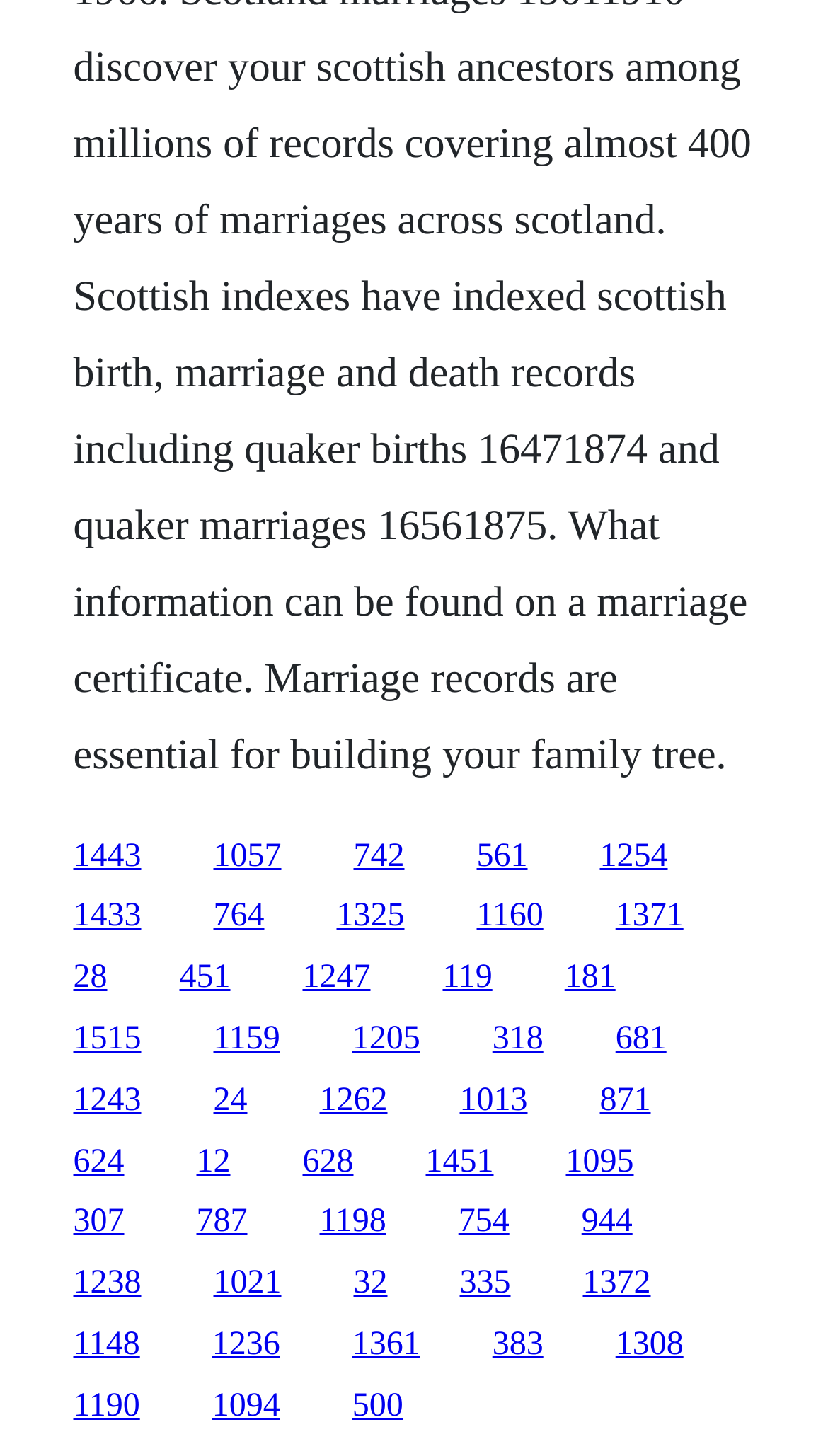Determine the bounding box coordinates of the region to click in order to accomplish the following instruction: "access the second link from the bottom". Provide the coordinates as four float numbers between 0 and 1, specifically [left, top, right, bottom].

[0.256, 0.953, 0.338, 0.978]